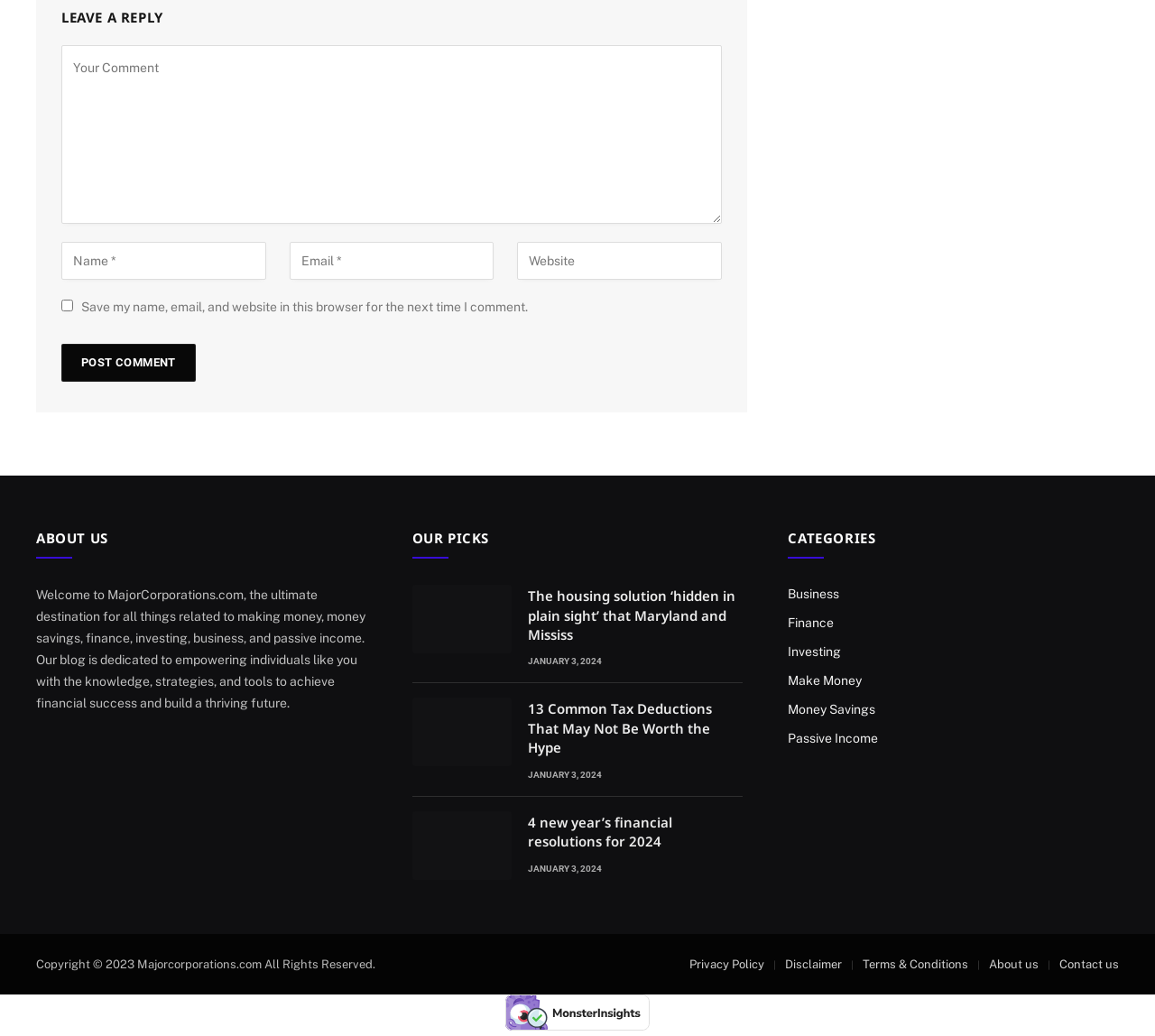Please specify the bounding box coordinates of the clickable section necessary to execute the following command: "Visit the 'About us' page".

[0.856, 0.924, 0.899, 0.937]